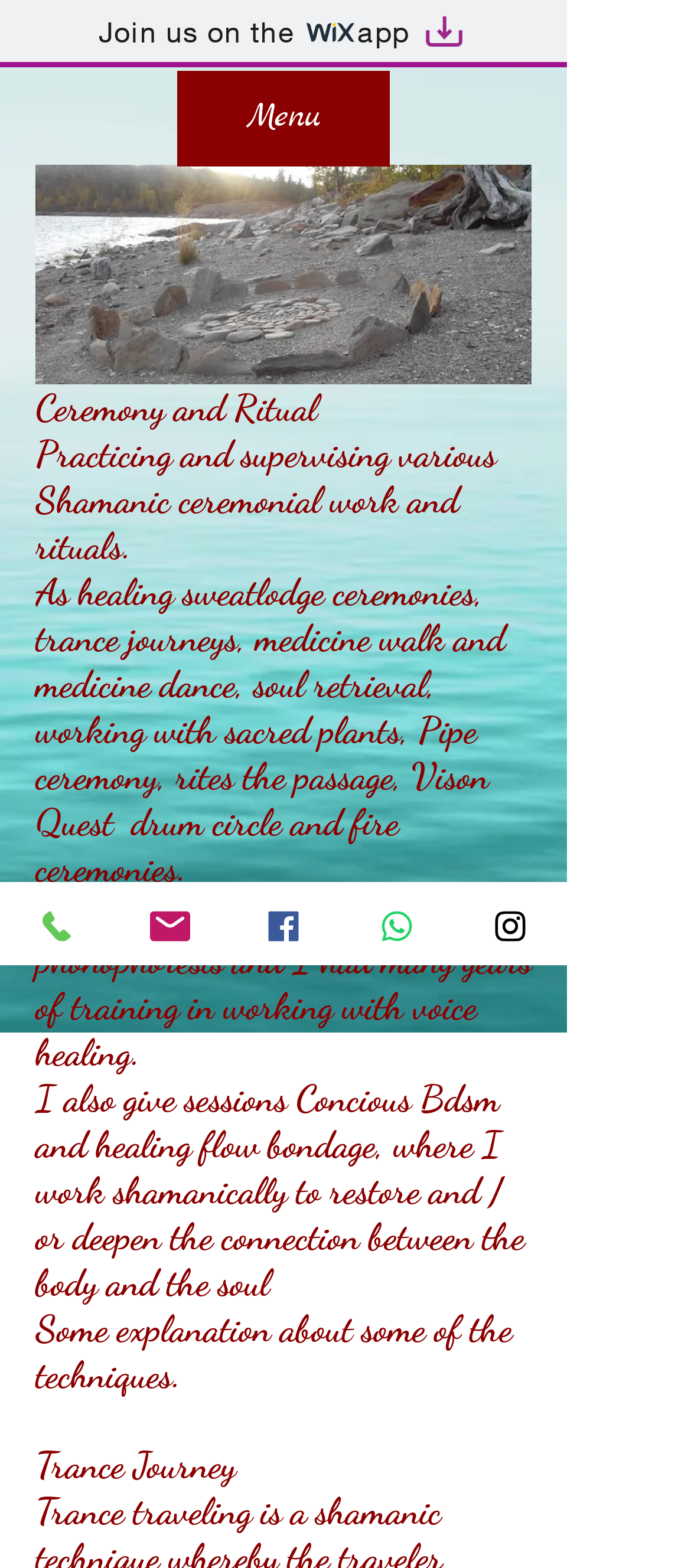What is Concious Bdsm and healing flow bondage?
Using the image, answer in one word or phrase.

A healing session